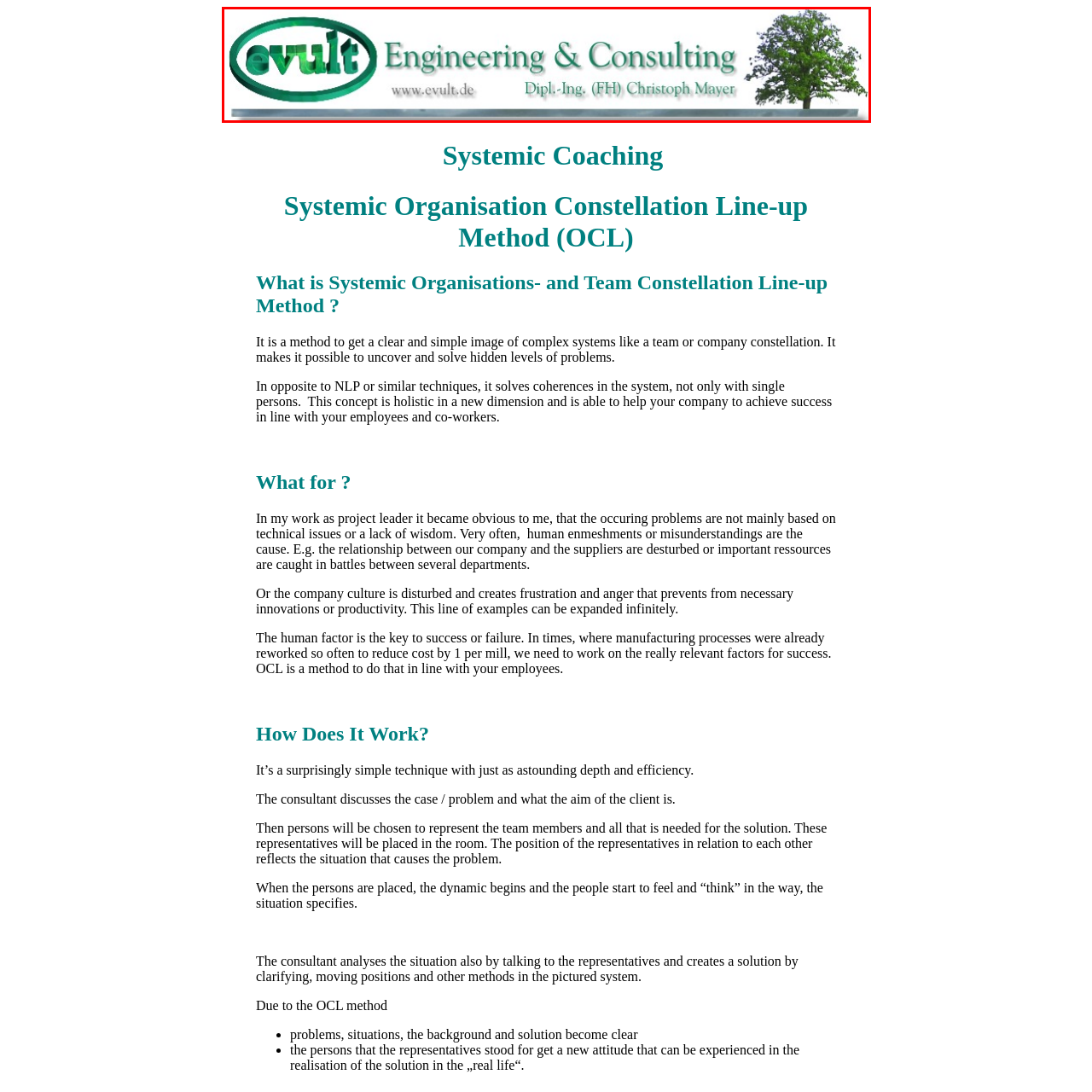Provide a comprehensive description of the image highlighted by the red bounding box.

This image displays the logo and header for Evult, a consultancy firm focused on engineering and organizational development. The design features a clean, professional layout, with the name "Evult" prominently displayed in a stylized green font. Below the name, the phrase "Engineering & Consulting" emphasizes their expertise in the field. Additionally, the logo includes the name "Dipl.-Ing. (FH) Christoph Mayer," indicating a qualified individual associated with the firm. A graphic of a tree to the right adds a natural element, symbolizing growth and stability, which may reflect the company’s philosophy in fostering both individual and organizational development. The overall aesthetic suggests a blend of industry knowledge and a commitment to holistic consultancy approaches.